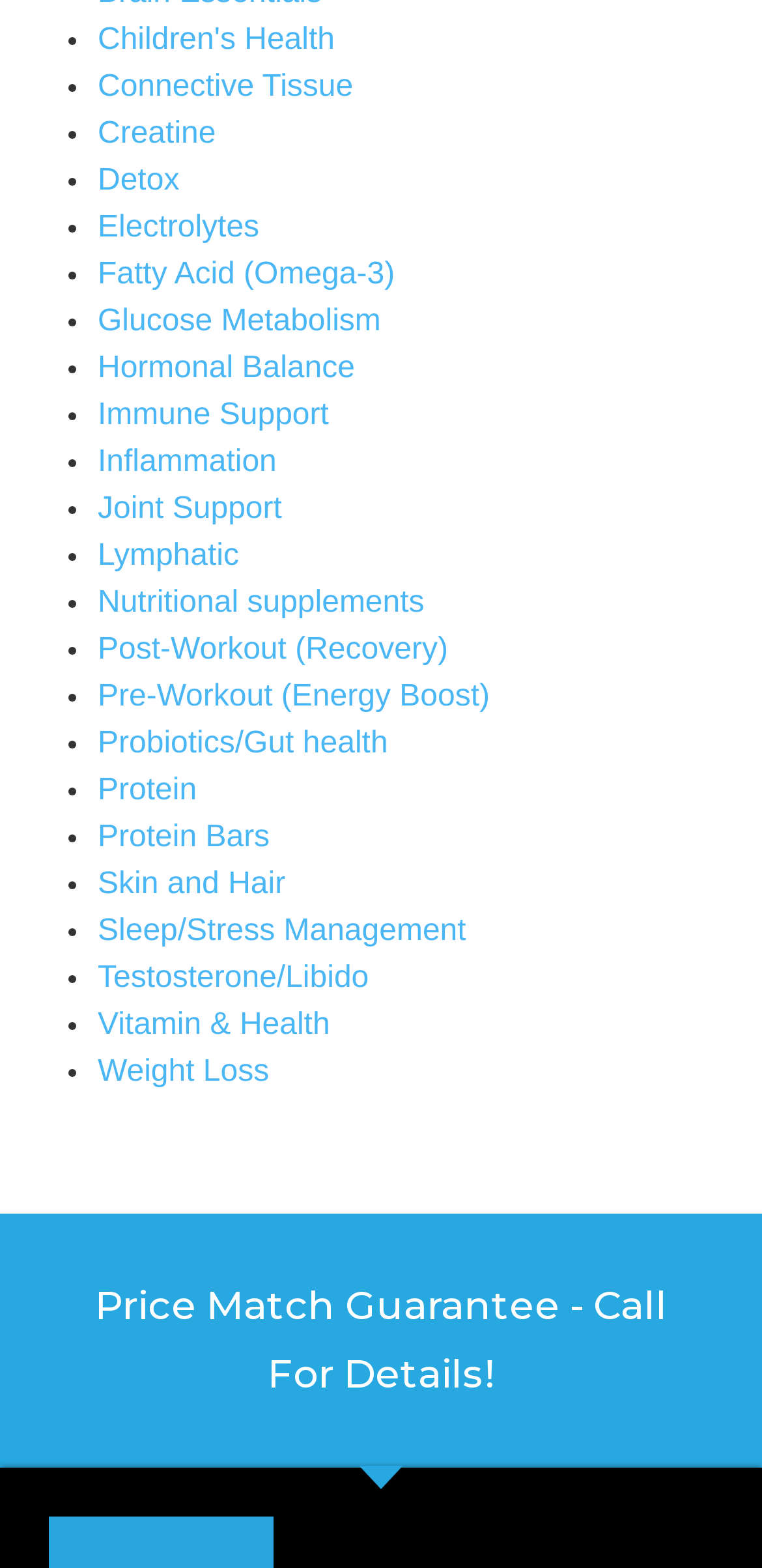Show the bounding box coordinates of the element that should be clicked to complete the task: "Check the Price Match Guarantee".

[0.124, 0.818, 0.876, 0.891]